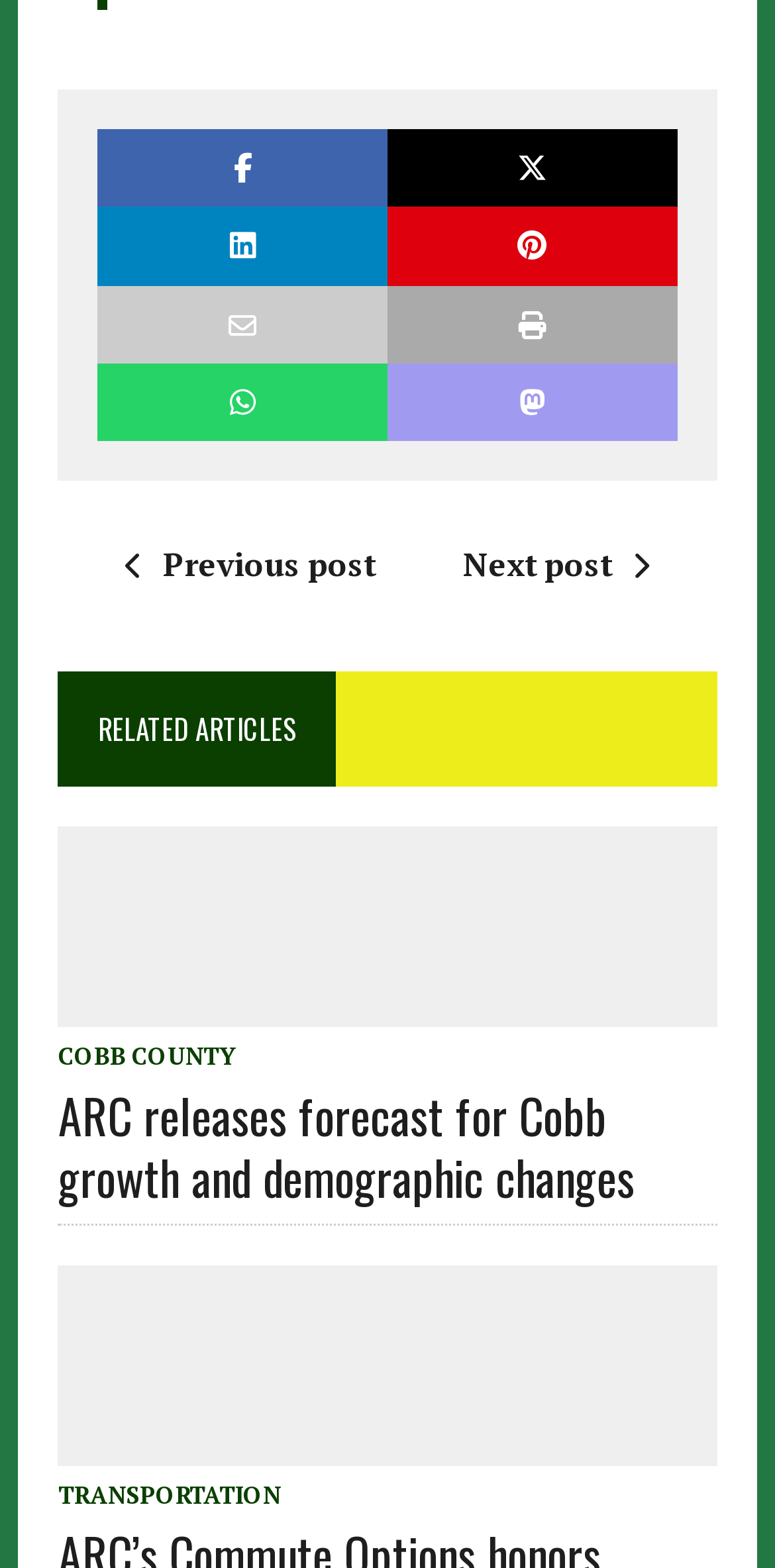Identify the bounding box coordinates for the element you need to click to achieve the following task: "View the article about Cobb County brick sign". Provide the bounding box coordinates as four float numbers between 0 and 1, in the form [left, top, right, bottom].

[0.269, 0.623, 0.731, 0.651]